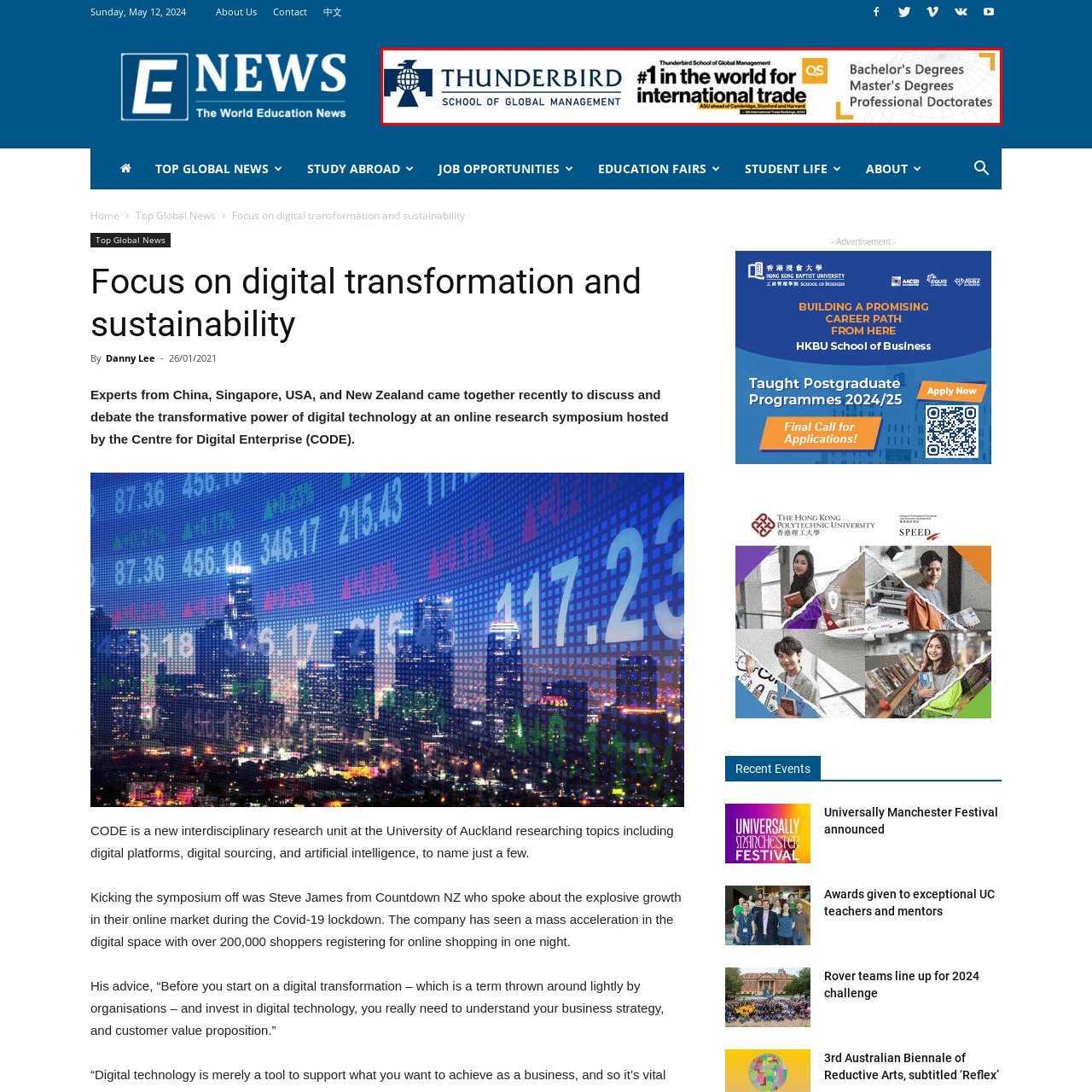Examine the image within the red boundary and respond with a single word or phrase to the question:
What types of academic programs are offered by Thunderbird School?

Bachelor's, Master's, and Professional Doctorates